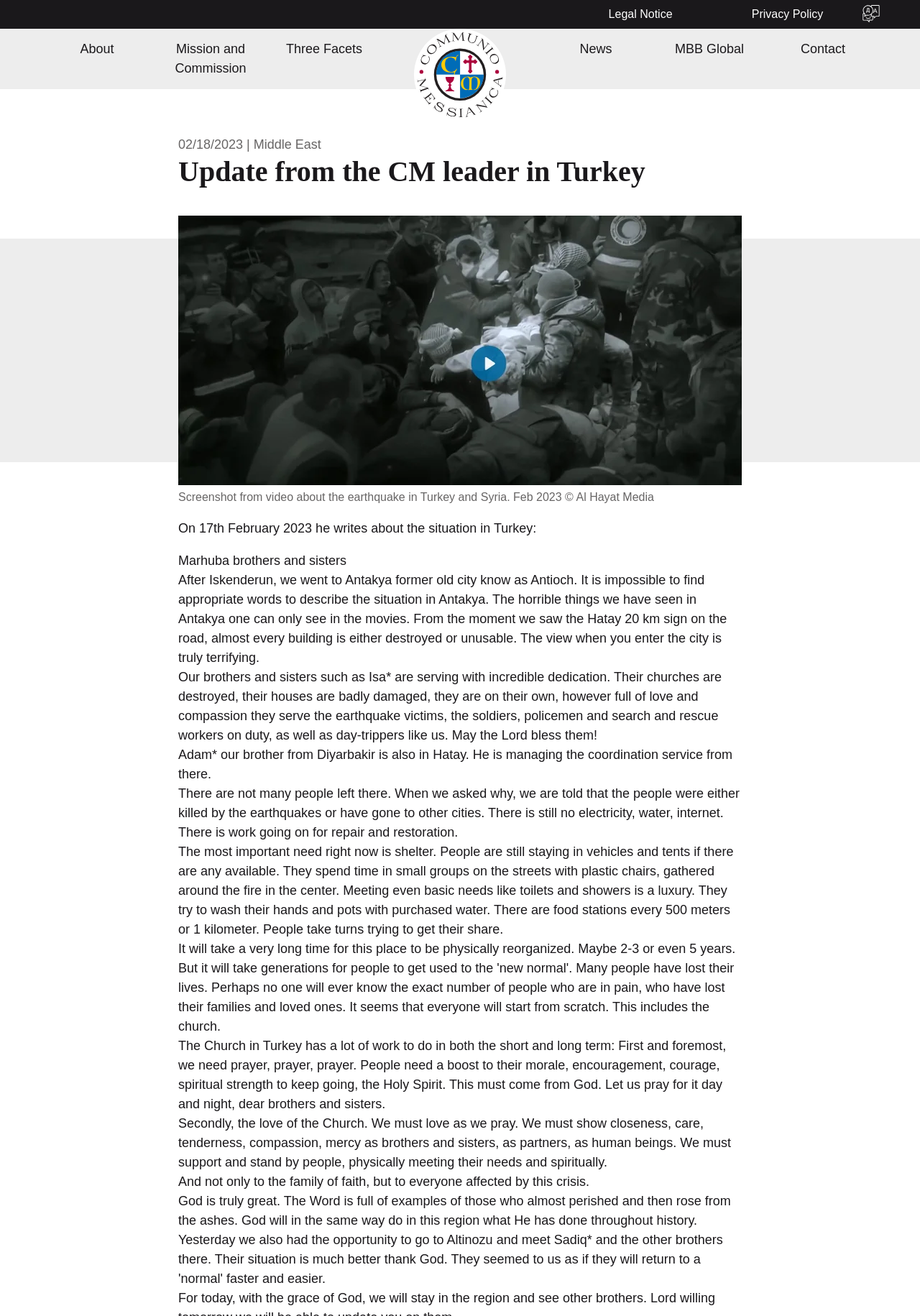Please pinpoint the bounding box coordinates for the region I should click to adhere to this instruction: "Click the 'About' link".

[0.087, 0.028, 0.124, 0.047]